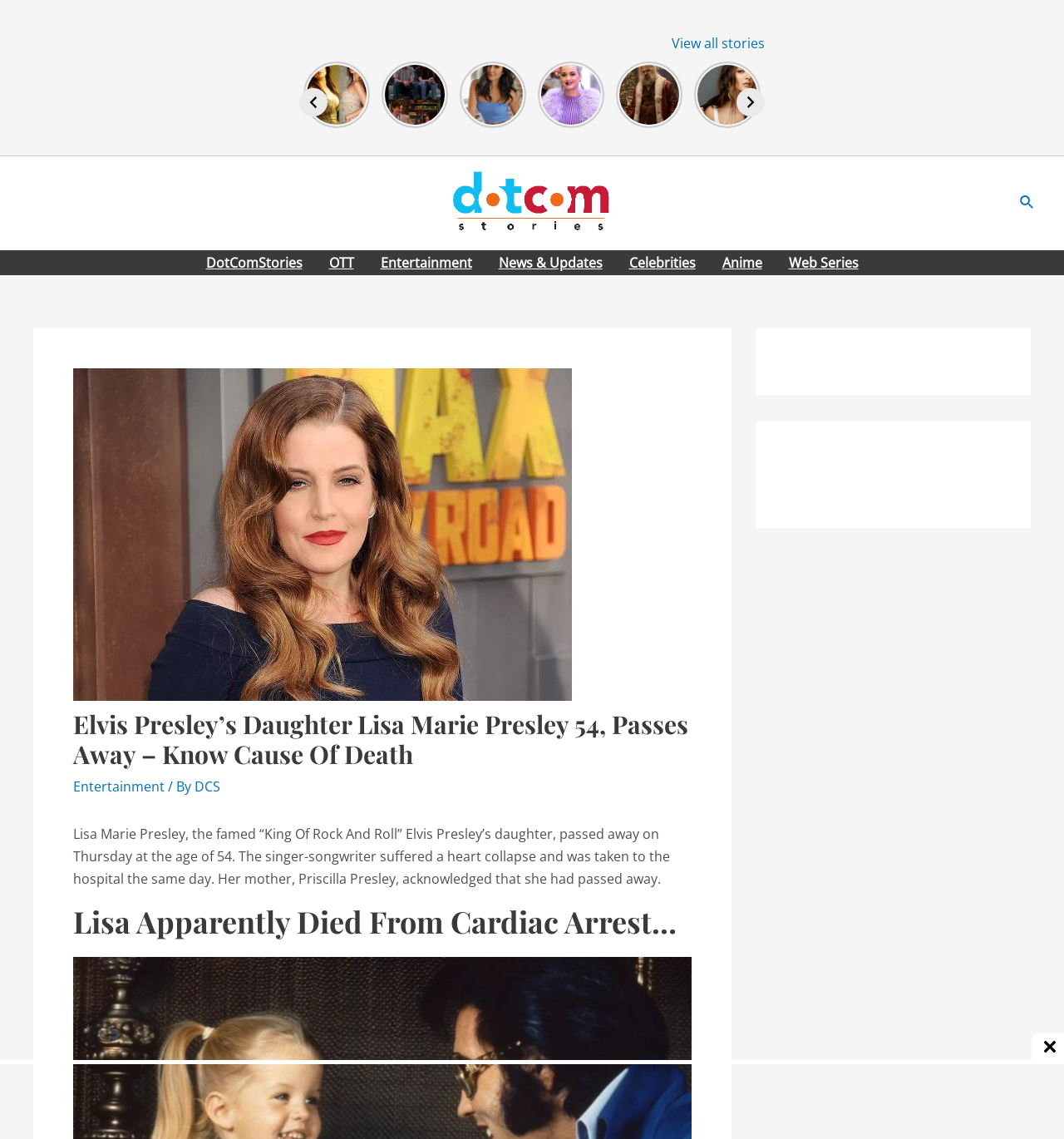Identify the bounding box coordinates of the part that should be clicked to carry out this instruction: "Go to the 'Entertainment' section".

[0.345, 0.219, 0.456, 0.241]